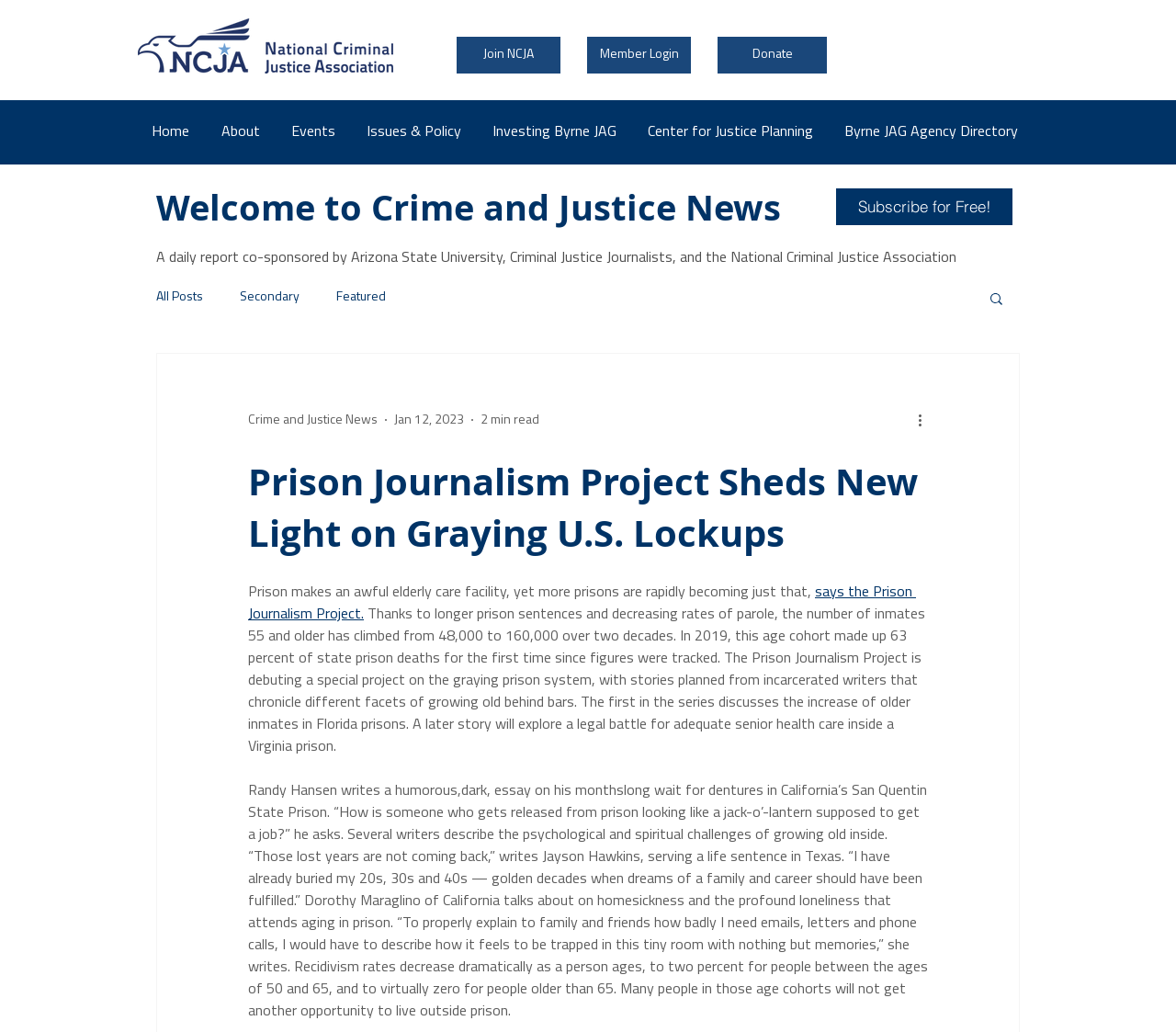Identify and provide the main heading of the webpage.

Welcome to Crime and Justice News